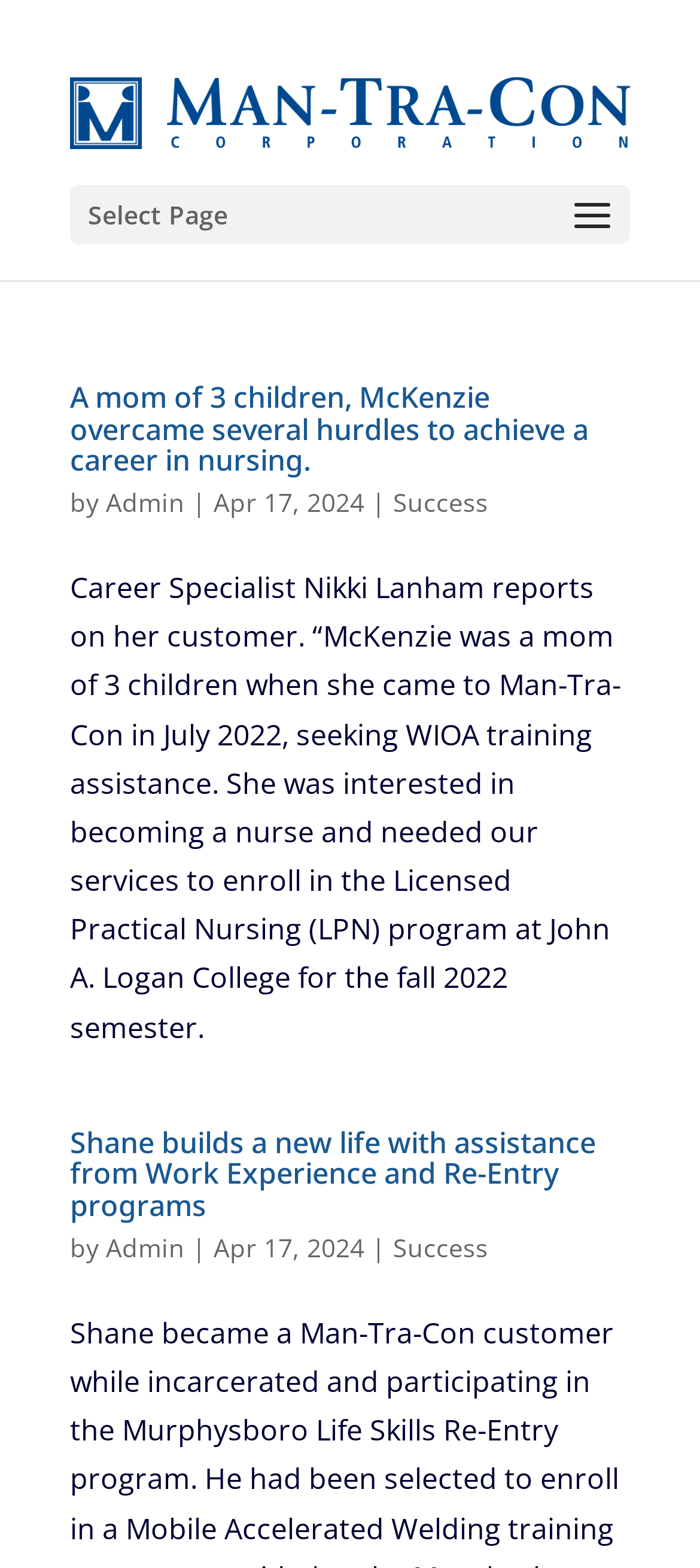Please answer the following question as detailed as possible based on the image: 
Who wrote the article about Shane?

The author of the article about Shane can be found below the heading, where it is written as 'by Admin'.